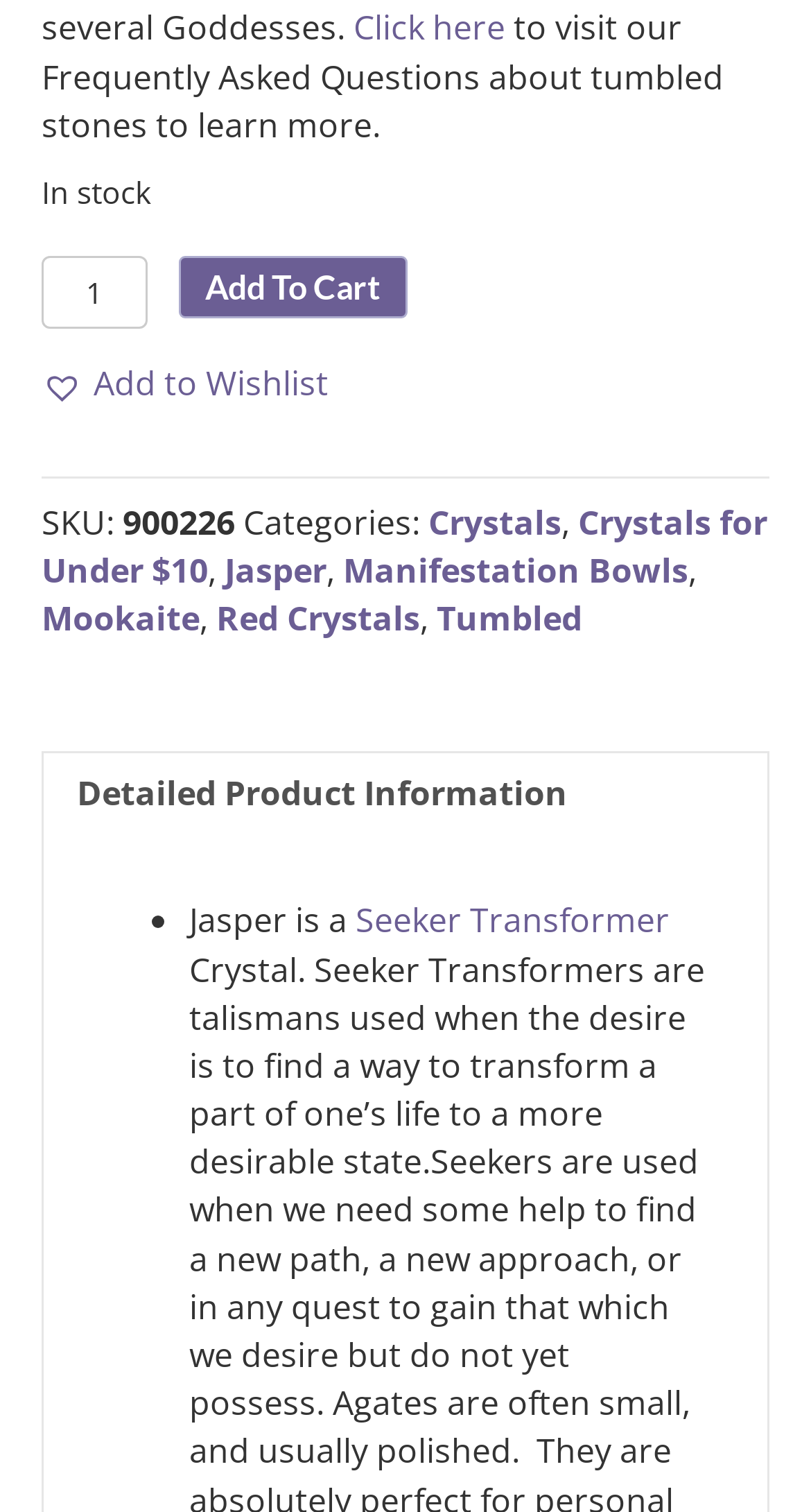What is the minimum quantity of the product that can be added to cart?
Please ensure your answer to the question is detailed and covers all necessary aspects.

I found the spinbutton element with the label 'Product quantity' which has a valuemin of 1, indicating that the minimum quantity that can be added to cart is 1.